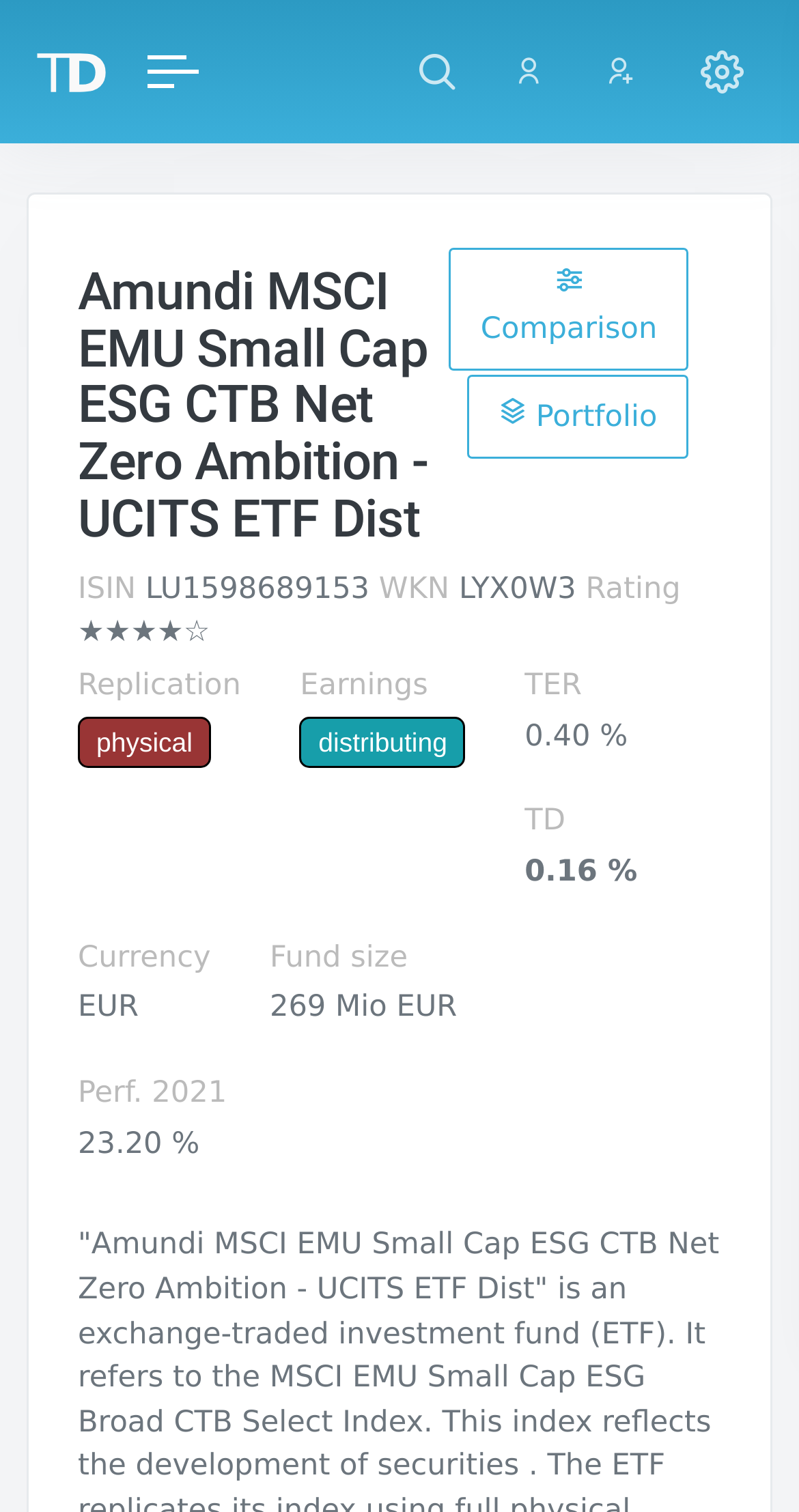What is the currency of the ETF?
Provide an in-depth and detailed explanation in response to the question.

The currency of the ETF can be found in the section that lists the ETF's details, where it is labeled as 'Currency', and the value is 'EUR'.